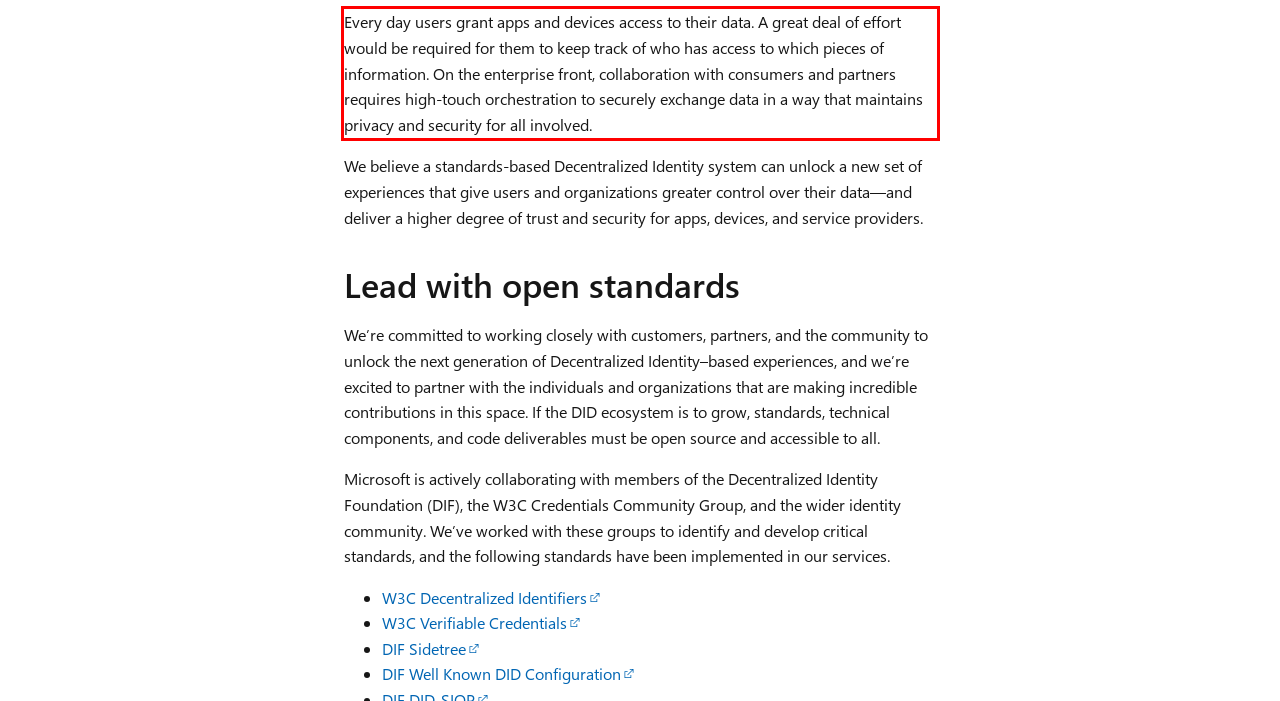Please perform OCR on the UI element surrounded by the red bounding box in the given webpage screenshot and extract its text content.

Every day users grant apps and devices access to their data. A great deal of effort would be required for them to keep track of who has access to which pieces of information. On the enterprise front, collaboration with consumers and partners requires high-touch orchestration to securely exchange data in a way that maintains privacy and security for all involved.